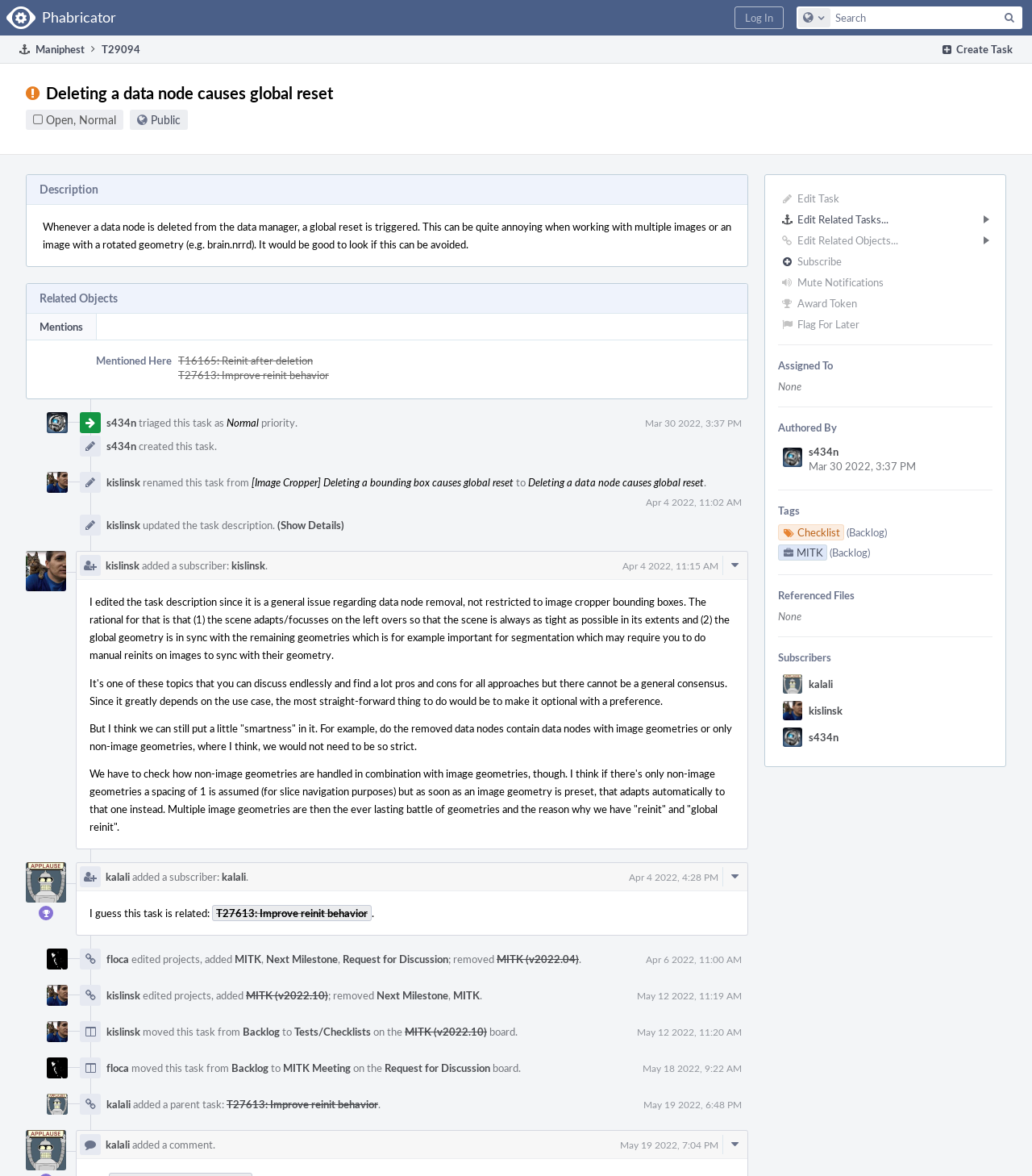Who subscribed to the task?
Please answer the question as detailed as possible based on the image.

The subscribers of the task can be found in the section 'Subscribers' which contains the links 'kalali' and 'kislinsk'.